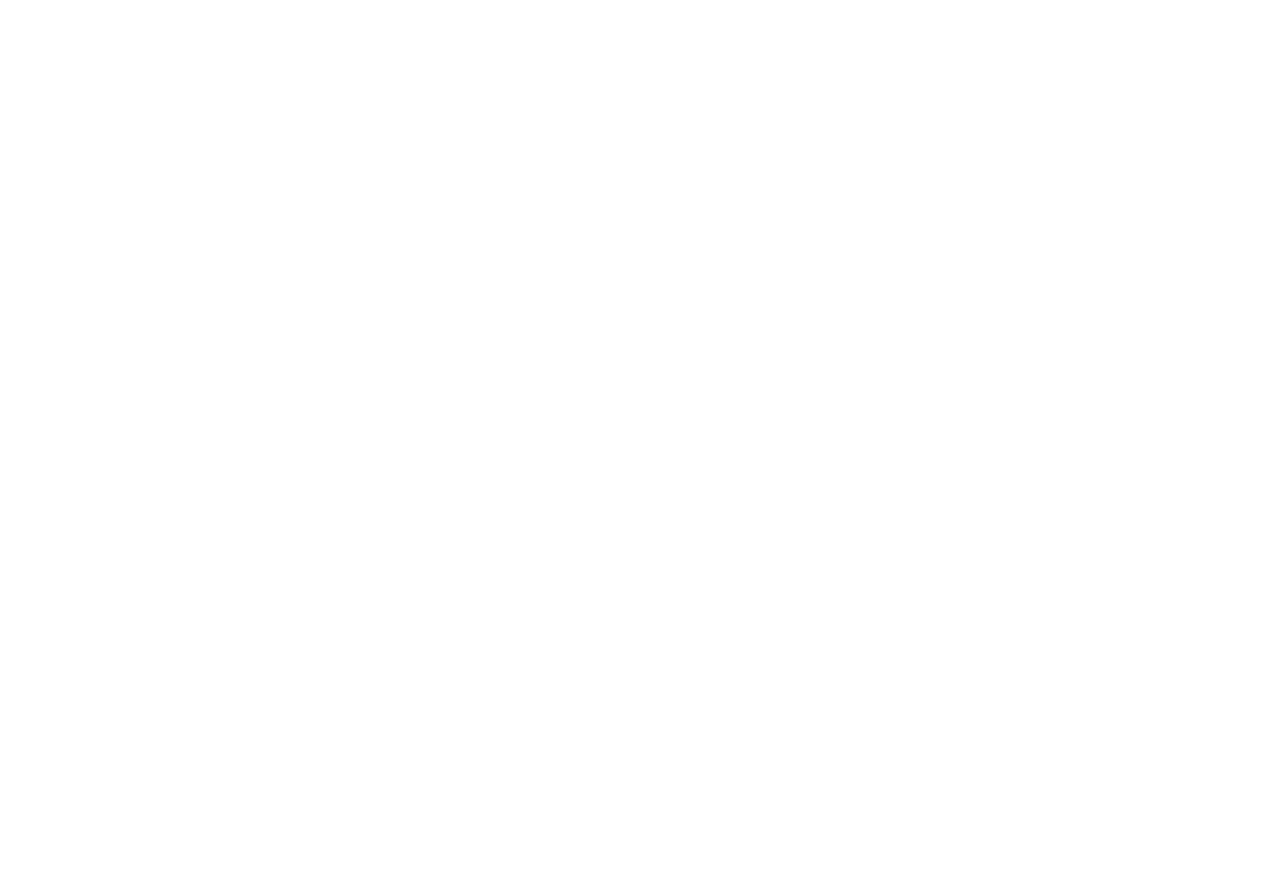What is CRASHED MY CAR?
Use the information from the image to give a detailed answer to the question.

CRASHED MY CAR is a comprehensive resource that provides expert guidance, access to legal professionals, and support throughout the entire process of dealing with a car accident in the Bronx, NY.